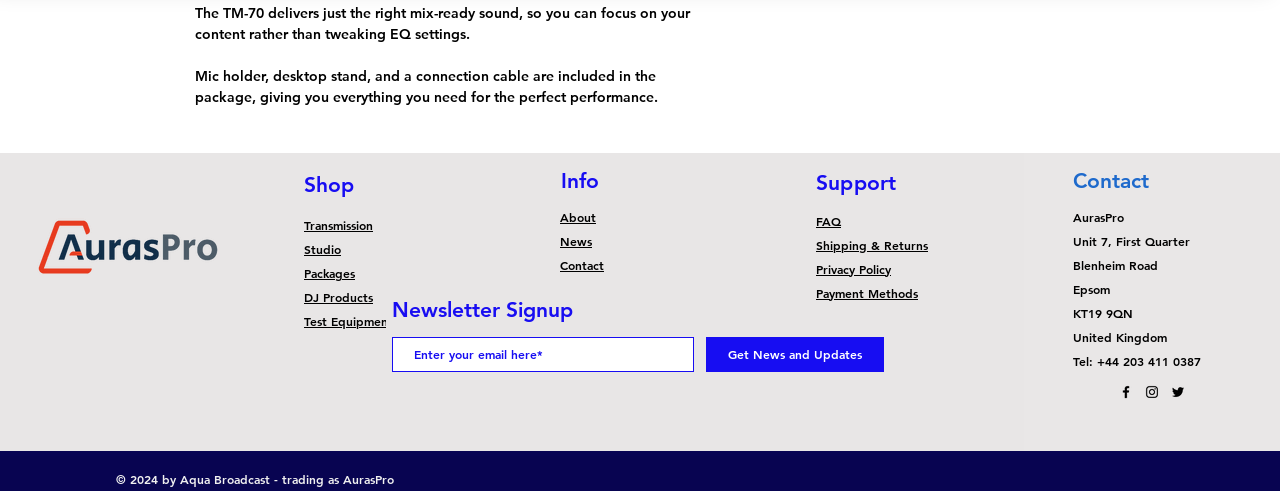Please find the bounding box coordinates of the element that must be clicked to perform the given instruction: "Click the Get News and Updates button". The coordinates should be four float numbers from 0 to 1, i.e., [left, top, right, bottom].

[0.552, 0.687, 0.691, 0.758]